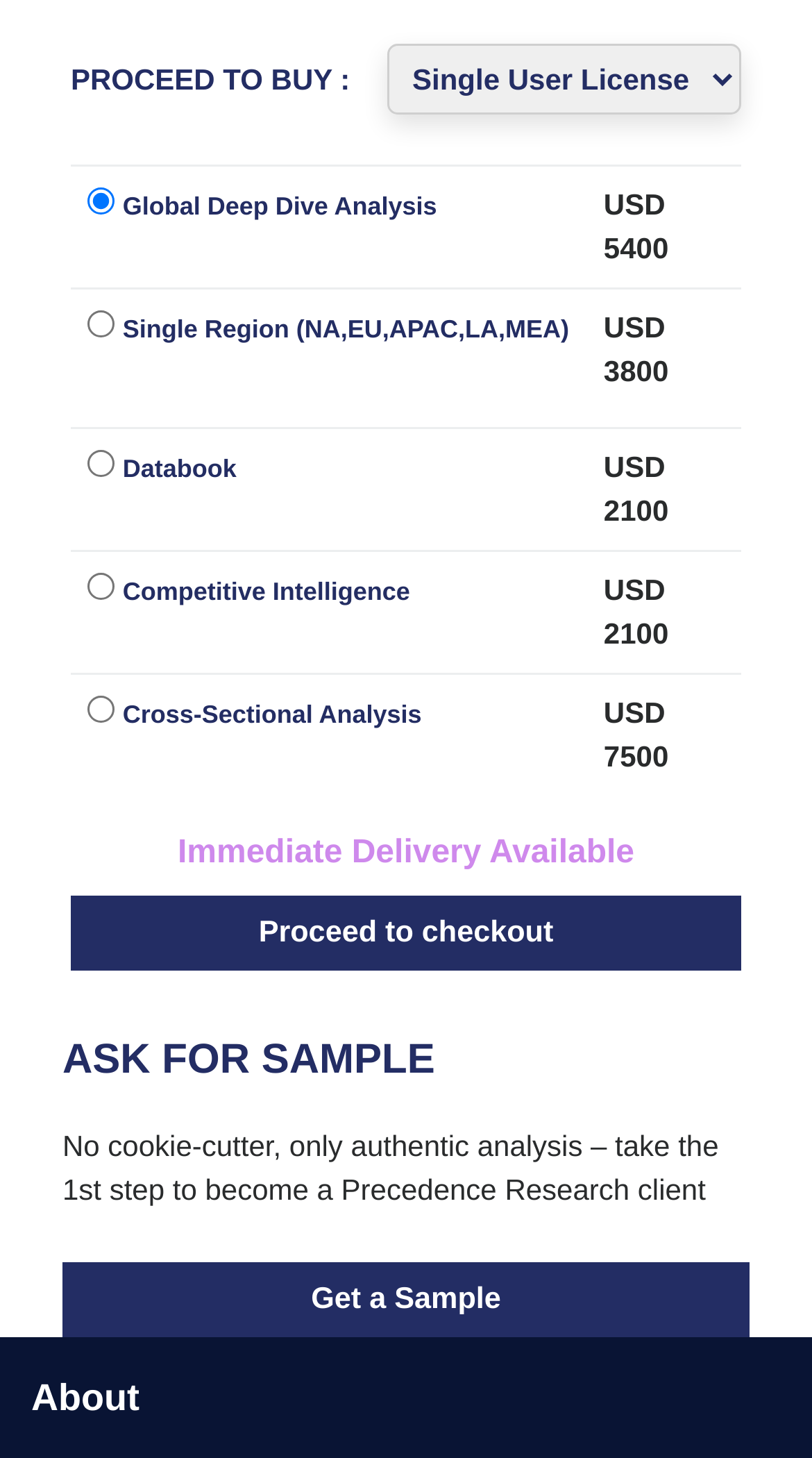Identify the bounding box coordinates of the clickable region required to complete the instruction: "Get a Sample". The coordinates should be given as four float numbers within the range of 0 and 1, i.e., [left, top, right, bottom].

[0.077, 0.865, 0.923, 0.916]